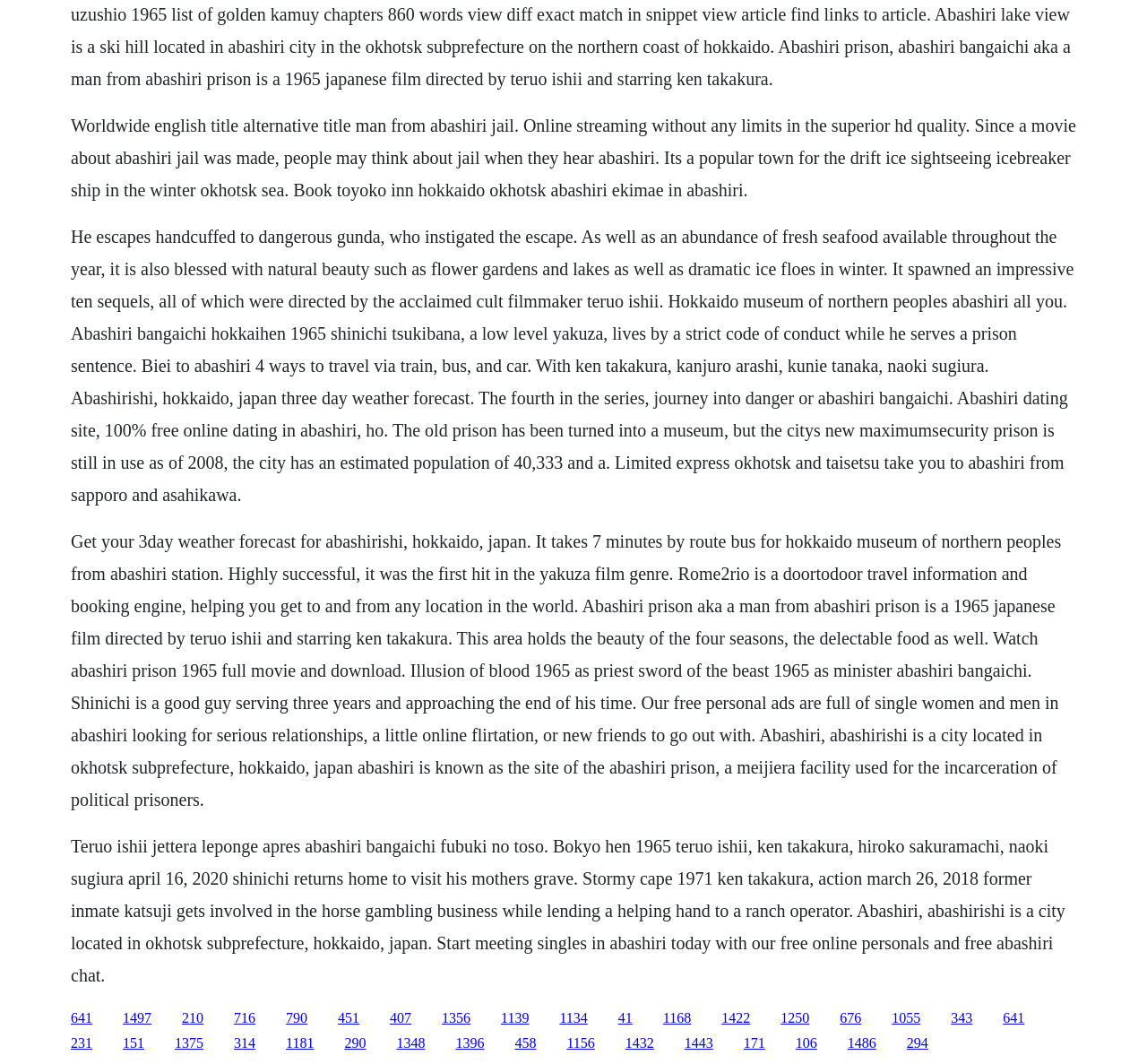Locate the bounding box coordinates of the area to click to fulfill this instruction: "Visit Rome2rio for travel information and booking". The bounding box should be presented as four float numbers between 0 and 1, in the order [left, top, right, bottom].

[0.062, 0.499, 0.925, 0.76]